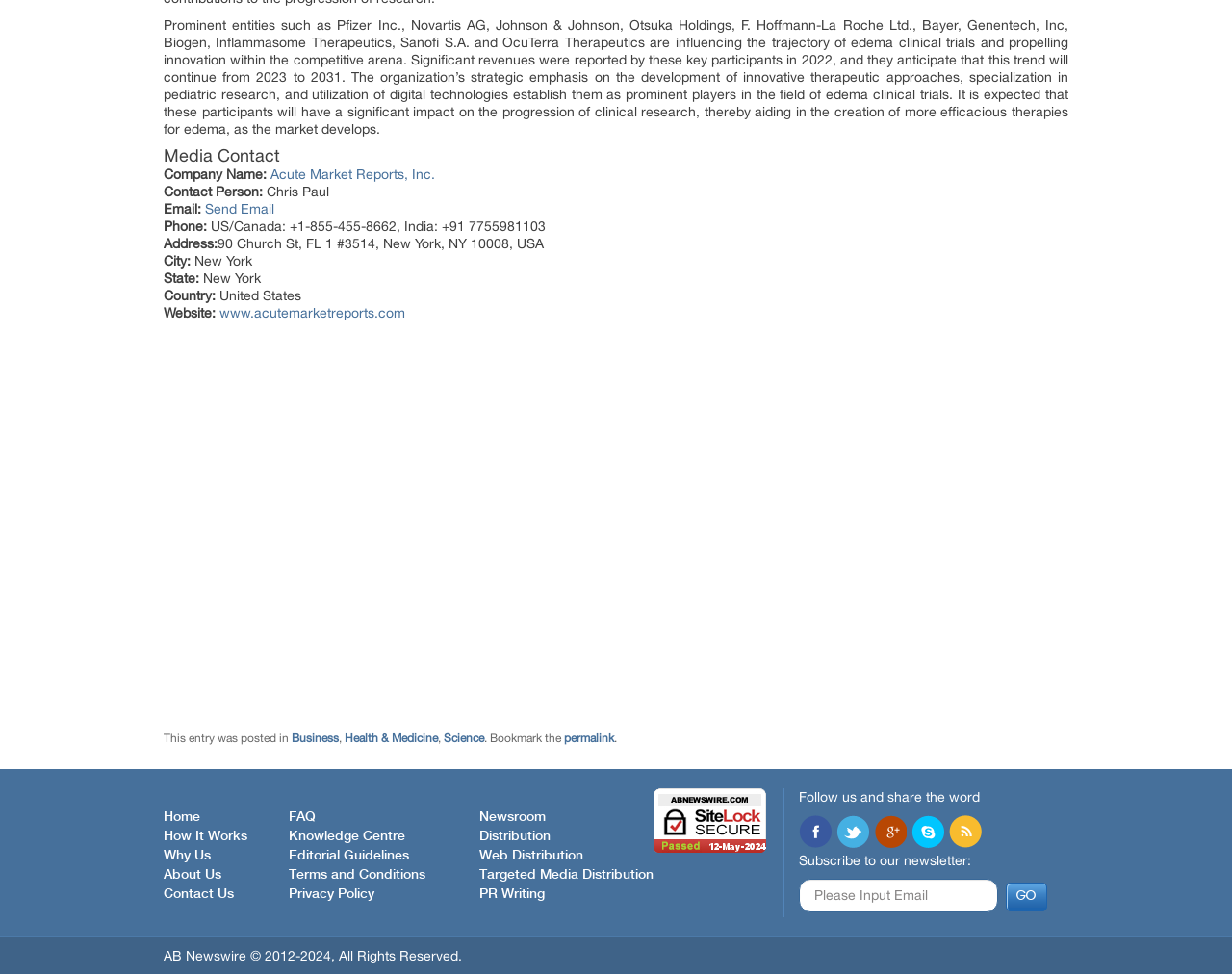What is the website of the company?
Please answer the question with as much detail and depth as you can.

I found the website URL mentioned in the contact information section, which is 'www.acutemarketreports.com'.